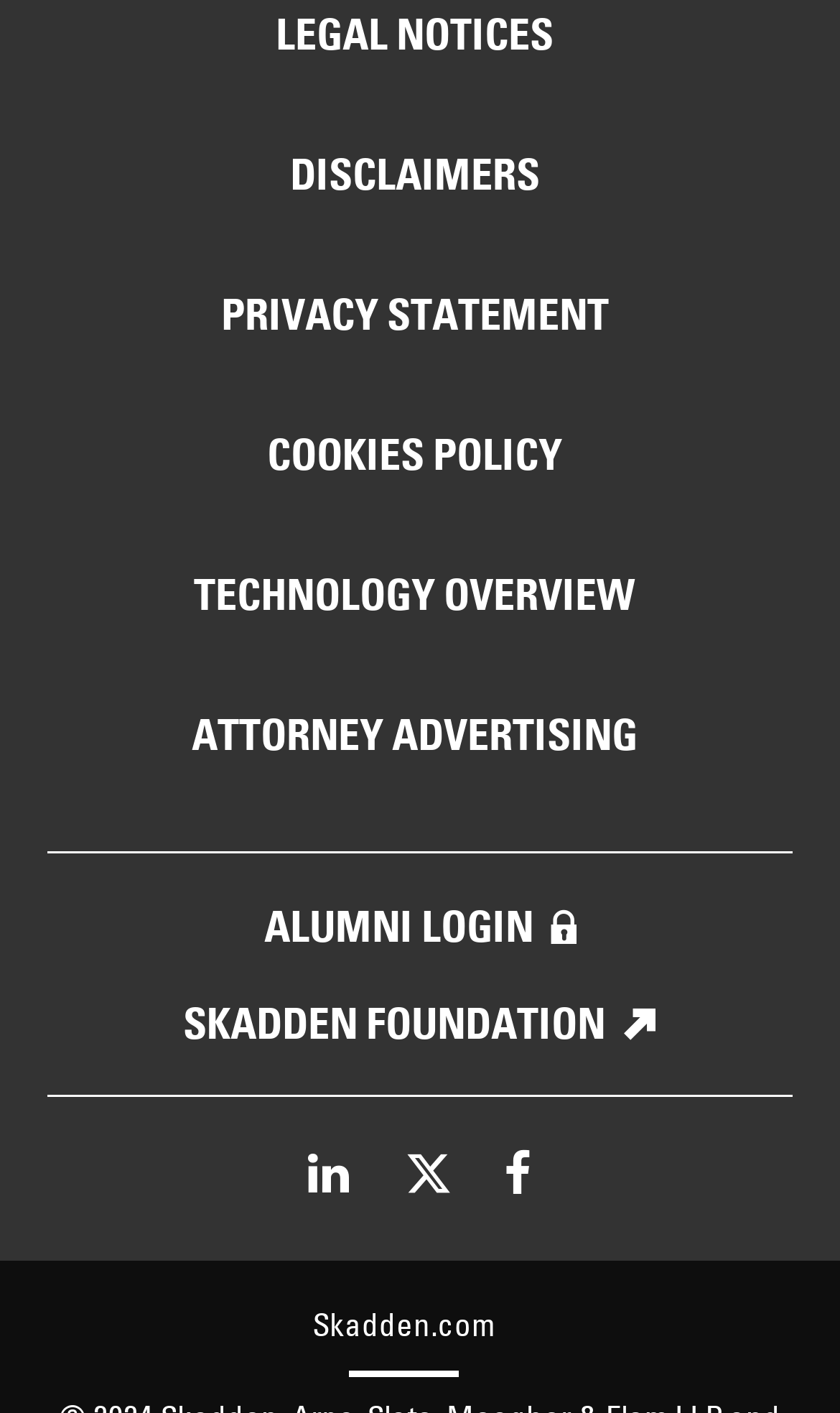Locate the bounding box coordinates of the area that needs to be clicked to fulfill the following instruction: "Go to Skadden.com". The coordinates should be in the format of four float numbers between 0 and 1, namely [left, top, right, bottom].

[0.372, 0.921, 0.619, 0.987]